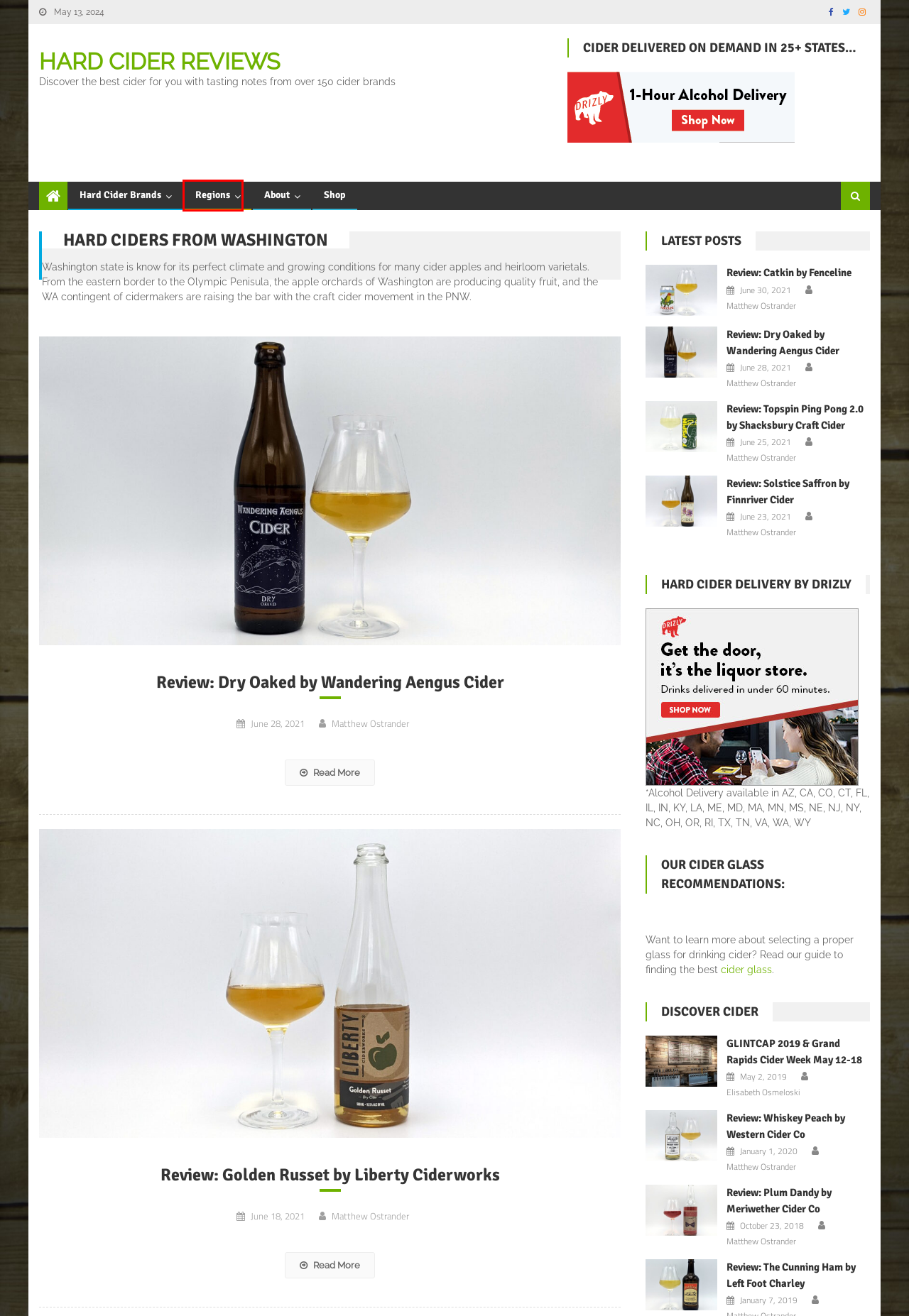You are provided with a screenshot of a webpage that has a red bounding box highlighting a UI element. Choose the most accurate webpage description that matches the new webpage after clicking the highlighted element. Here are your choices:
A. Review: Western Cider Co Whiskey Peach - Missoula, MT - US
B. Elisabeth Osmeloski, Author at Hard Cider Reviews
C. HardCiderReviews.com | Discover new craft cider brands
D. Craft Cider Gift Ideas: Books, Glasses & Kits | Hard Cider Reviews
E. Review: Finnriver Cider Solstice Saffron - Chimacum, WA - US
F. Cider Brands by Region
G. GLINTCAP 2019 & Grand Rapids Cider Week May 12-18 | Hard Cider Reviews
H. Matthew Ostrander, Author at Hard Cider Reviews

F